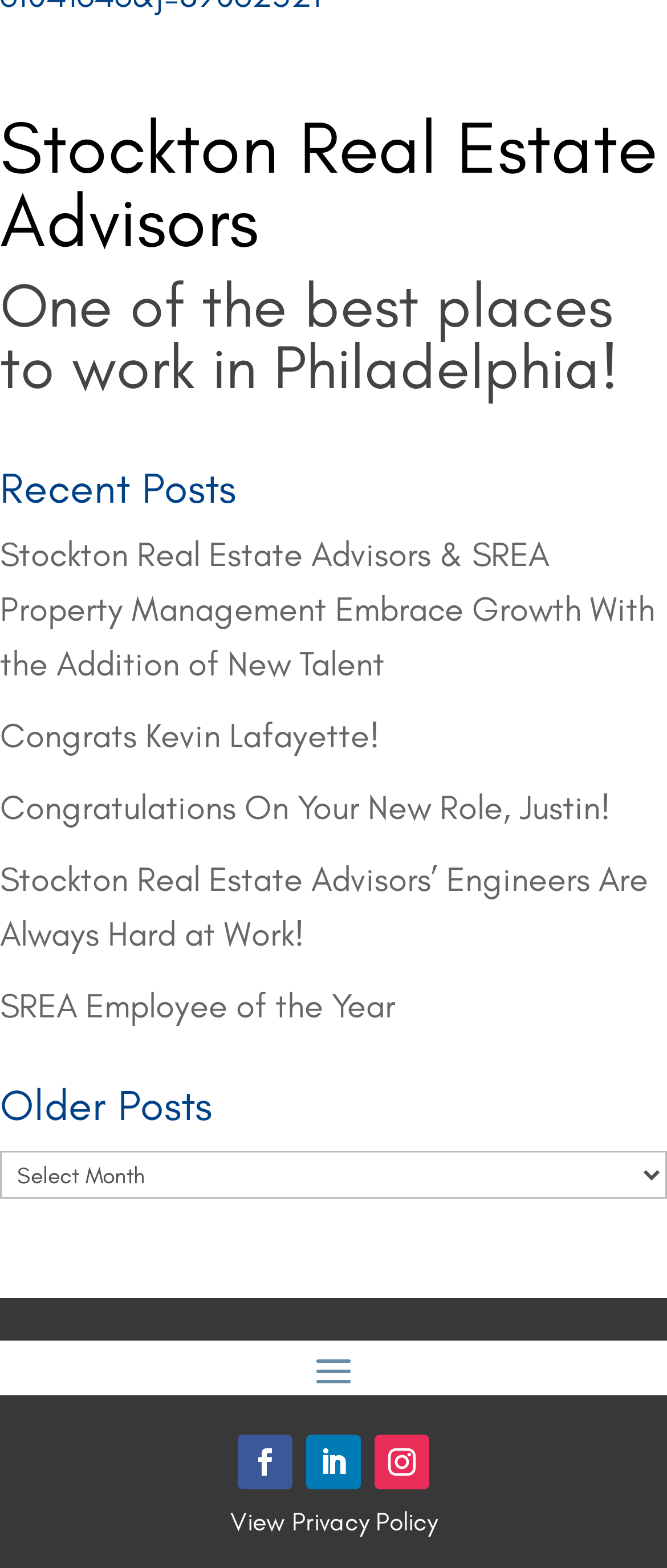Can you identify the bounding box coordinates of the clickable region needed to carry out this instruction: 'View Privacy Policy'? The coordinates should be four float numbers within the range of 0 to 1, stated as [left, top, right, bottom].

[0.345, 0.961, 0.655, 0.98]